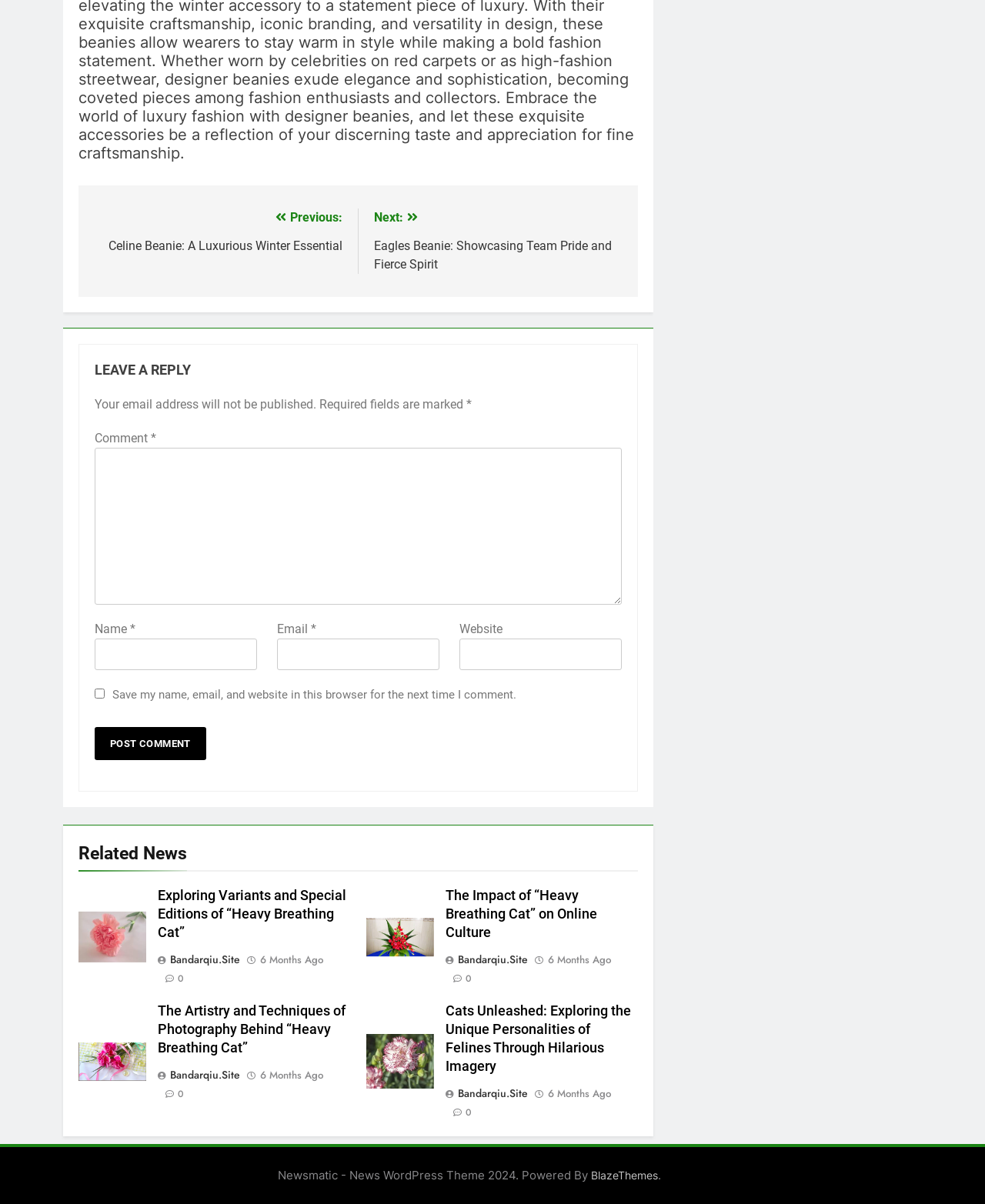Given the element description "parent_node: Comment * name="comment"", identify the bounding box of the corresponding UI element.

[0.096, 0.372, 0.631, 0.502]